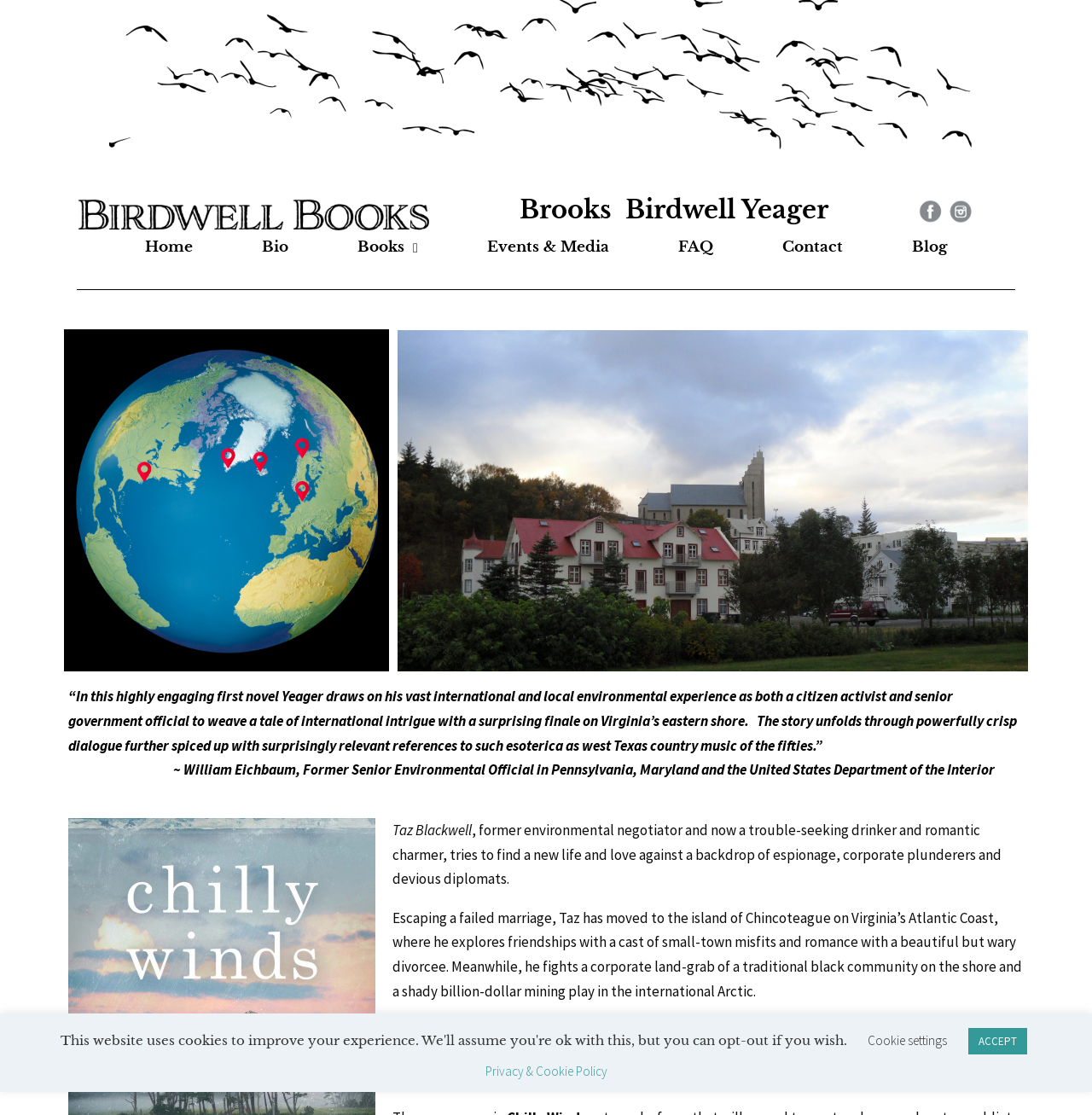Predict the bounding box coordinates for the UI element described as: "Cookie settings". The coordinates should be four float numbers between 0 and 1, presented as [left, top, right, bottom].

[0.795, 0.926, 0.867, 0.941]